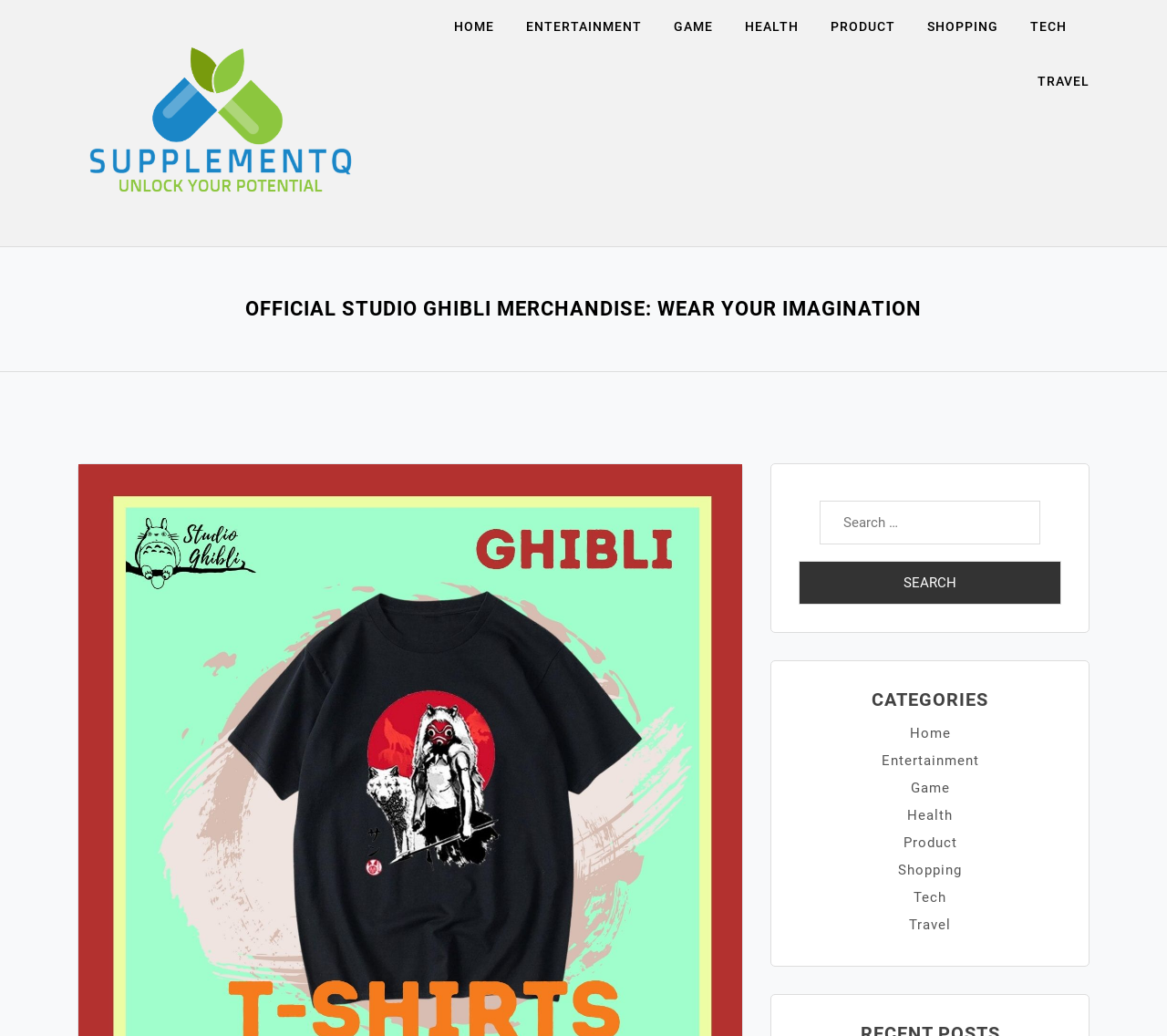Identify the bounding box coordinates of the HTML element based on this description: "parent_node: Search for: value="Search"".

[0.684, 0.542, 0.909, 0.584]